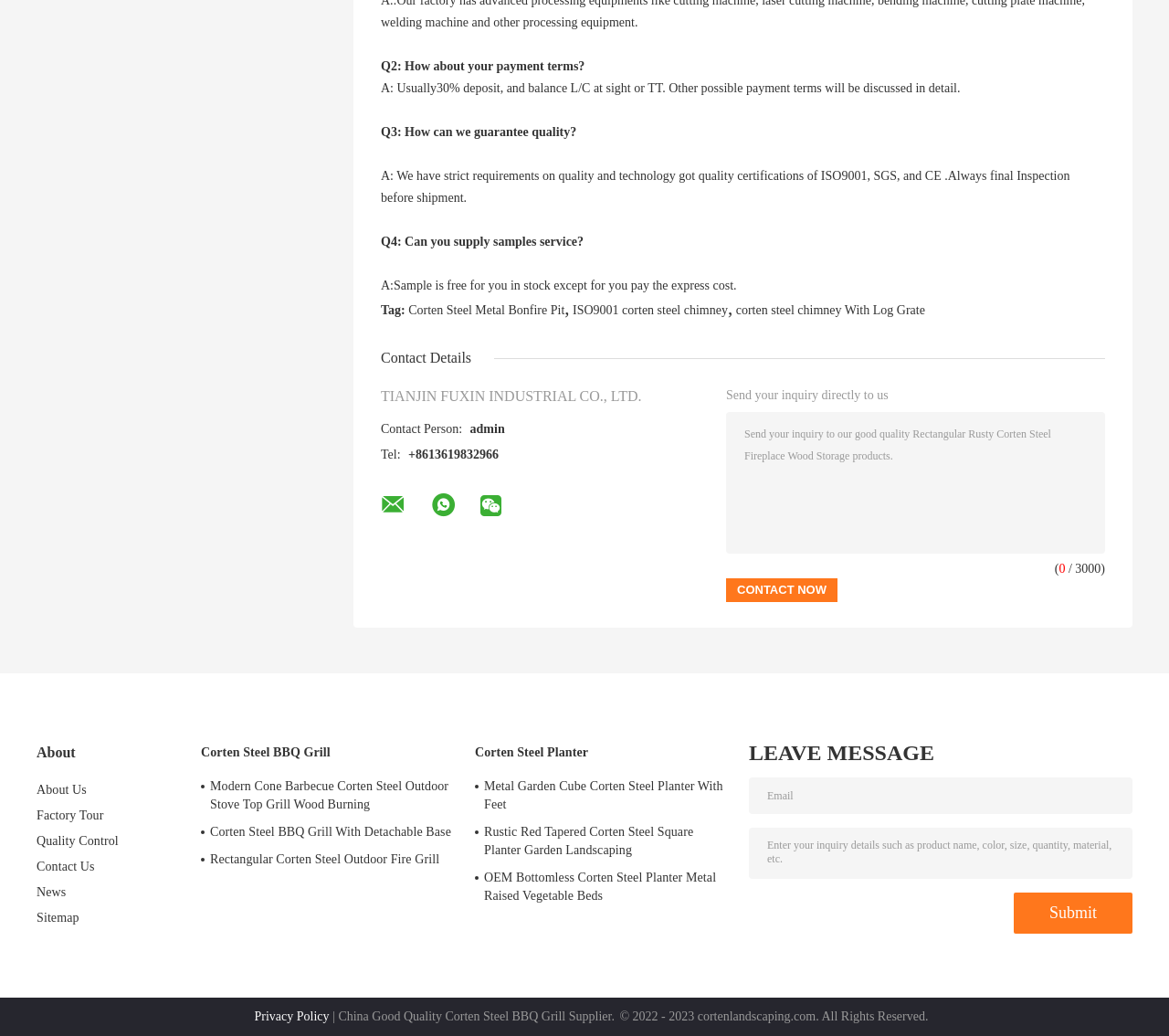Given the element description, predict the bounding box coordinates in the format (top-left x, top-left y, bottom-right x, bottom-right y). Make sure all values are between 0 and 1. Here is the element description: Distancing Poster

None